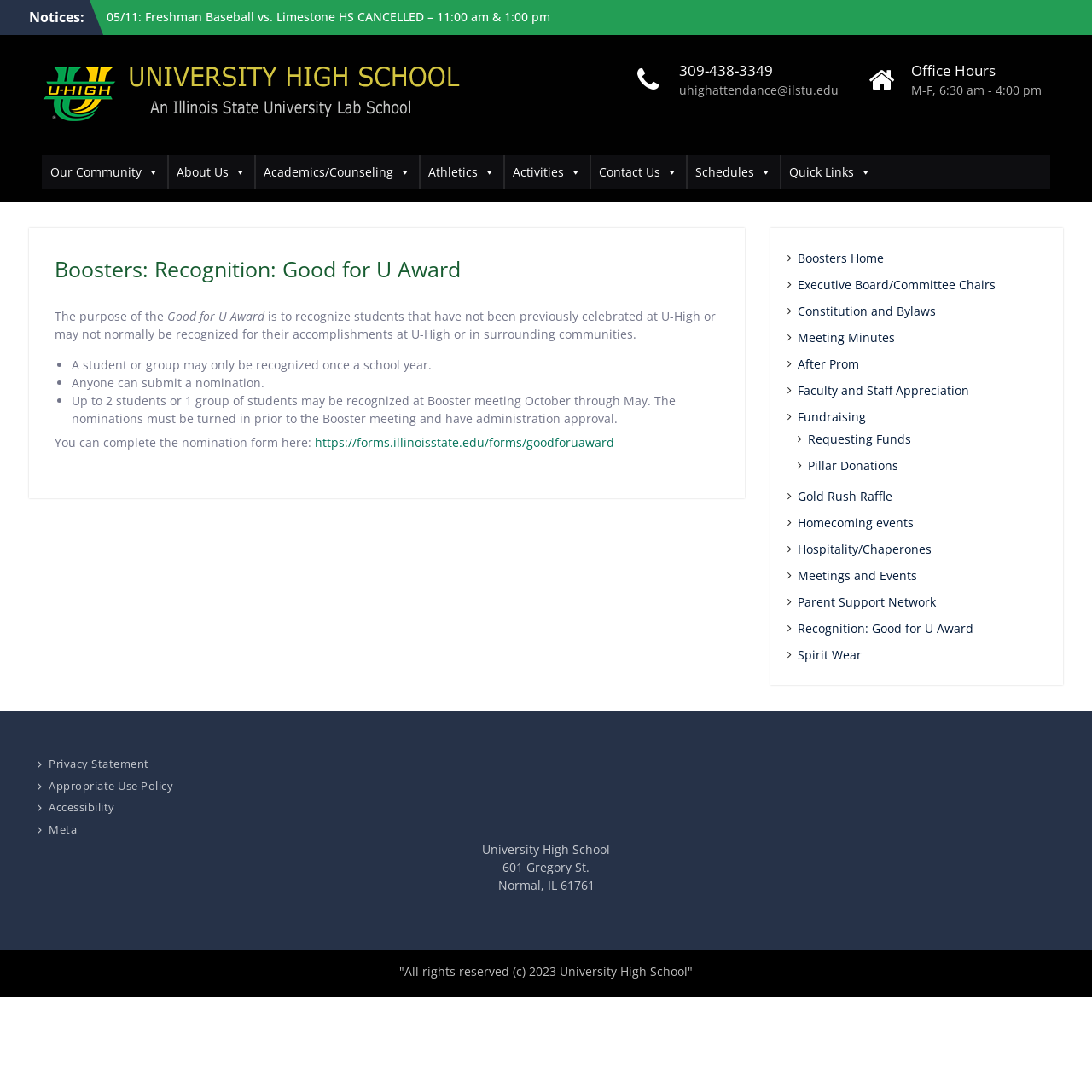Deliver a detailed narrative of the webpage's visual and textual elements.

The webpage is about the Good for U Award at University High School. At the top, there is a notice section with a link to a cancelled freshman baseball game. Below that, there is a University High School logo and a link to the school's website. On the right side, there are contact details, including a phone number and email address, as well as office hours.

The main content of the page is divided into two sections. On the left, there is a menu with links to various sections of the website, including "Our Community", "About Us", "Academics/Counseling", and more. On the right, there is an article about the Good for U Award, which recognizes students who have not been previously celebrated at U-High or may not normally be recognized for their accomplishments.

The article explains the purpose of the award and provides details on how to nominate a student or group. There are three bullet points outlining the rules for nominations, including that a student or group can only be recognized once a school year and that up to two students or one group of students may be recognized at a Booster meeting. There is also a link to a nomination form.

Below the article, there is a complementary section with links to various Booster-related pages, including the Booster home page, meeting minutes, and fundraising information.

At the bottom of the page, there are links to the school's privacy statement, appropriate use policy, accessibility information, and meta information. There is also a copyright notice and the school's address.